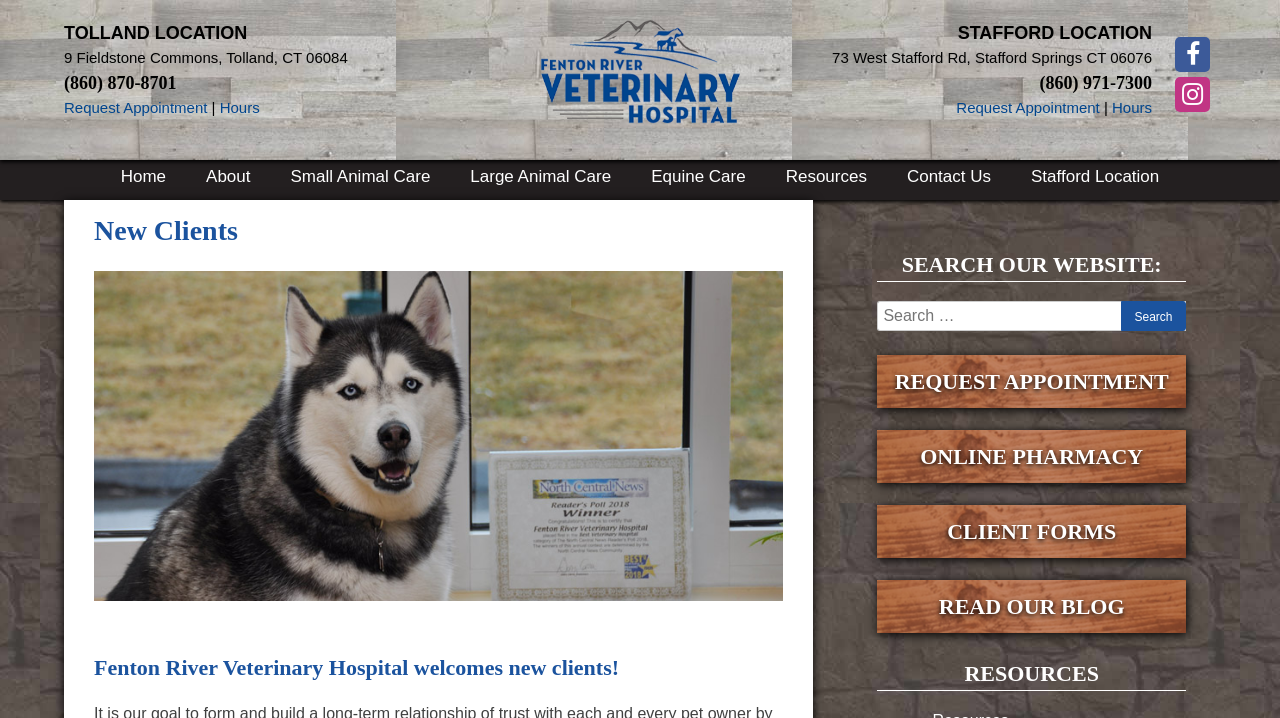Can you provide the bounding box coordinates for the element that should be clicked to implement the instruction: "Read the blog"?

[0.685, 0.807, 0.927, 0.881]